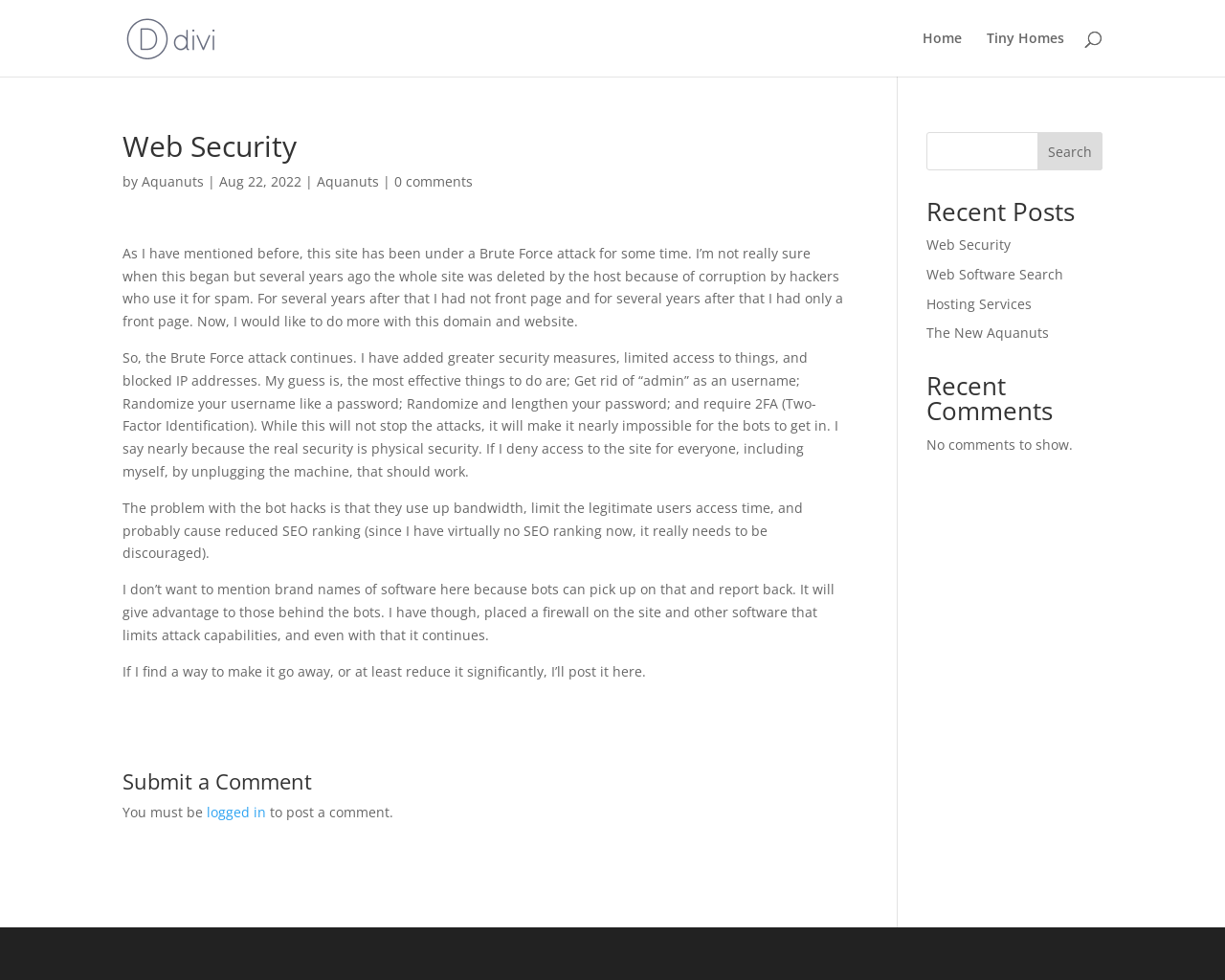Summarize the contents and layout of the webpage in detail.

This webpage is about web security, specifically discussing the issue of brute force attacks on the website. At the top left, there is a logo image and a link to "Aquanuts" with the website title "Web Security - Aquanuts". On the top right, there are navigation links to "Home", "Tiny Homes", and a search bar.

Below the navigation links, there is a main article section that takes up most of the page. The article has a heading "Web Security" and is written by "Aquanuts" on August 22, 2022. The article discusses the website's experience with brute force attacks, the measures taken to prevent them, and the importance of physical security. The text is divided into several paragraphs, with the author sharing their thoughts on how to prevent such attacks, including getting rid of the "admin" username, randomizing usernames and passwords, and requiring two-factor identification.

At the bottom of the article, there is a section to submit a comment, which requires users to be logged in. On the right side of the page, there are two sections: "Recent Posts" and "Recent Comments". The "Recent Posts" section lists several links to other articles, including "Web Security", "Web Software Search", "Hosting Services", and "The New Aquanuts". The "Recent Comments" section currently shows no comments.